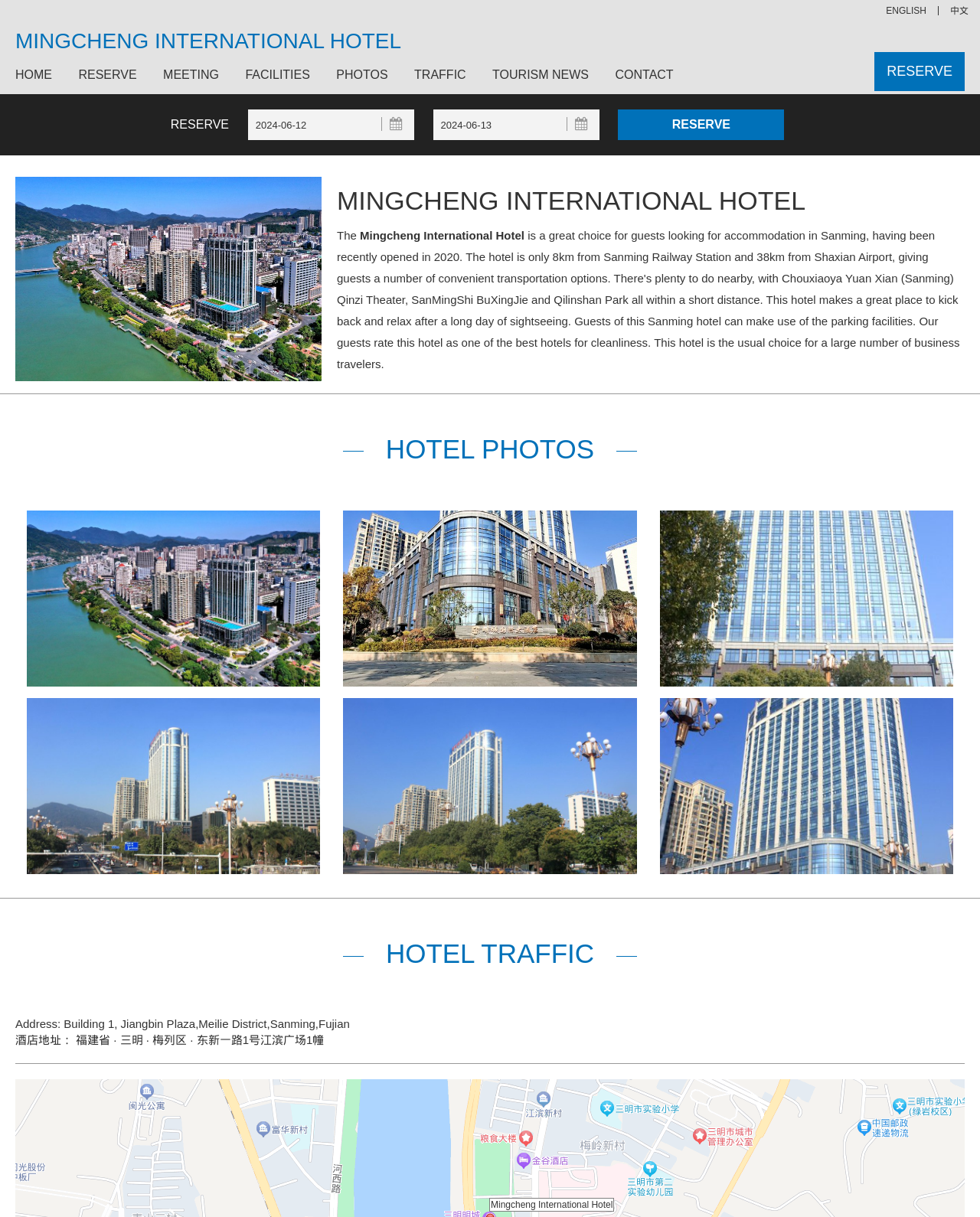Offer a thorough description of the webpage.

The webpage is the official website of the Mingcheng International Hotel. At the top, there is a navigation menu with links to different sections of the website, including "HOME", "RESERVE", "MEETING", "FACILITIES", "PHOTOS", "TRAFFIC", and "CONTACT". Below the navigation menu, there is a large heading that reads "MINGCHENG INTERNATIONAL HOTEL".

On the left side of the page, there is a section with a heading "MINGCHENG INTERNATIONAL HOTEL" and a subheading that describes the hotel as a great choice for guests looking for accommodation in Sanming. Below this section, there is an image of the hotel's exterior.

In the center of the page, there is a reservation section with two text boxes for "Check in" and "Check out" dates, and a "Reserve" button. The current dates are displayed as "2024-06-12" and "2024-06-13".

Below the reservation section, there is a heading "HOTEL PHOTOS" with four links to different photos of the hotel's exterior. Each link is accompanied by a small image of the hotel's exterior.

Further down the page, there is a heading "HOTEL TRAFFIC" with information about the hotel's address, including a text description and a Chinese translation.

At the very bottom of the page, there is a footer section with the hotel's name and a copyright notice.